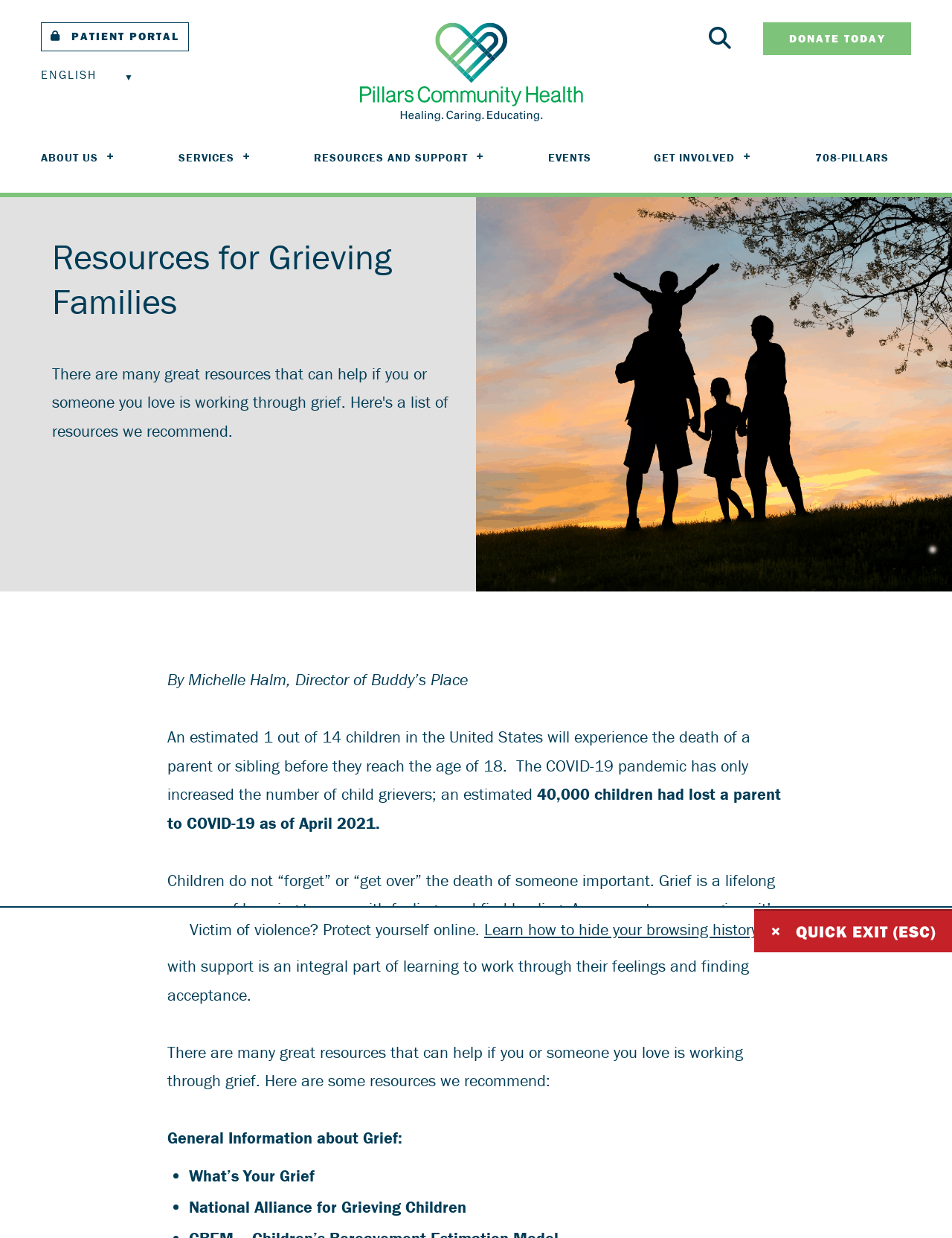Using the given element description, provide the bounding box coordinates (top-left x, top-left y, bottom-right x, bottom-right y) for the corresponding UI element in the screenshot: PATIENT PORTAL

[0.043, 0.018, 0.198, 0.041]